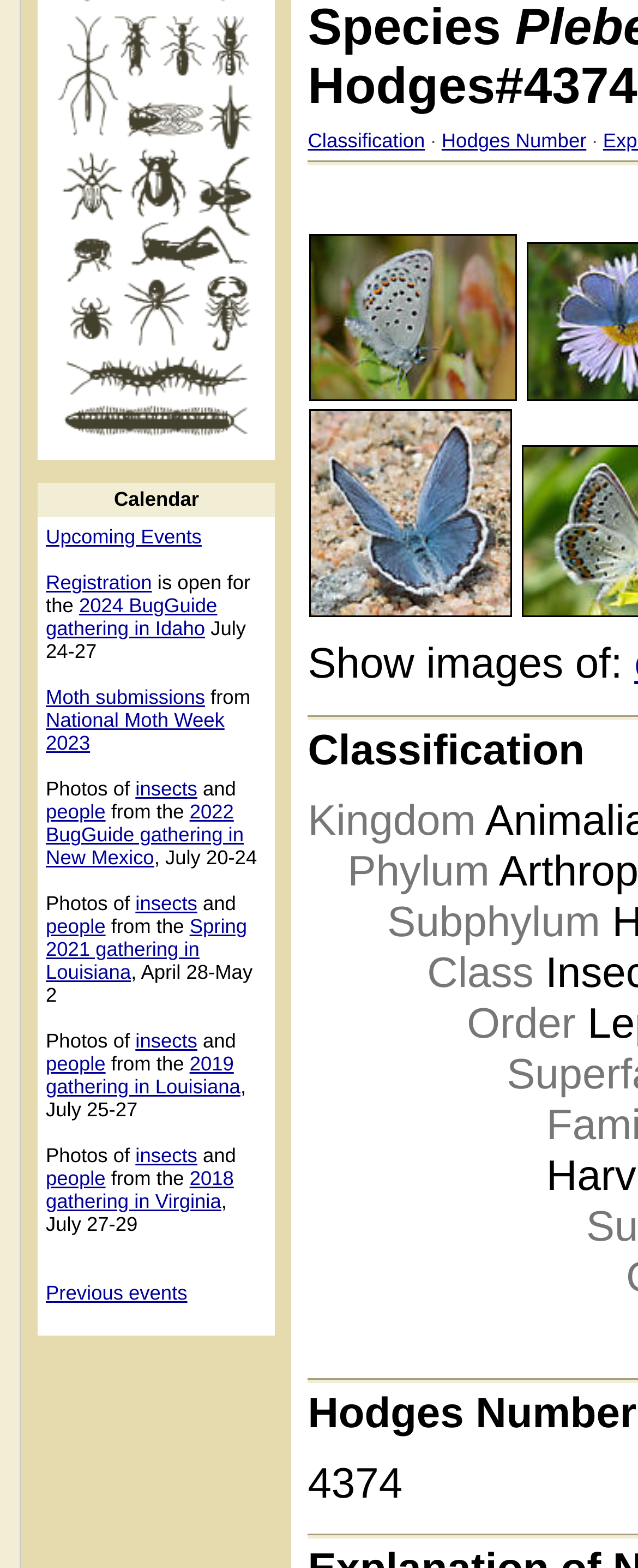Determine the bounding box coordinates in the format (top-left x, top-left y, bottom-right x, bottom-right y). Ensure all values are floating point numbers between 0 and 1. Identify the bounding box of the UI element described by: excerpts

None